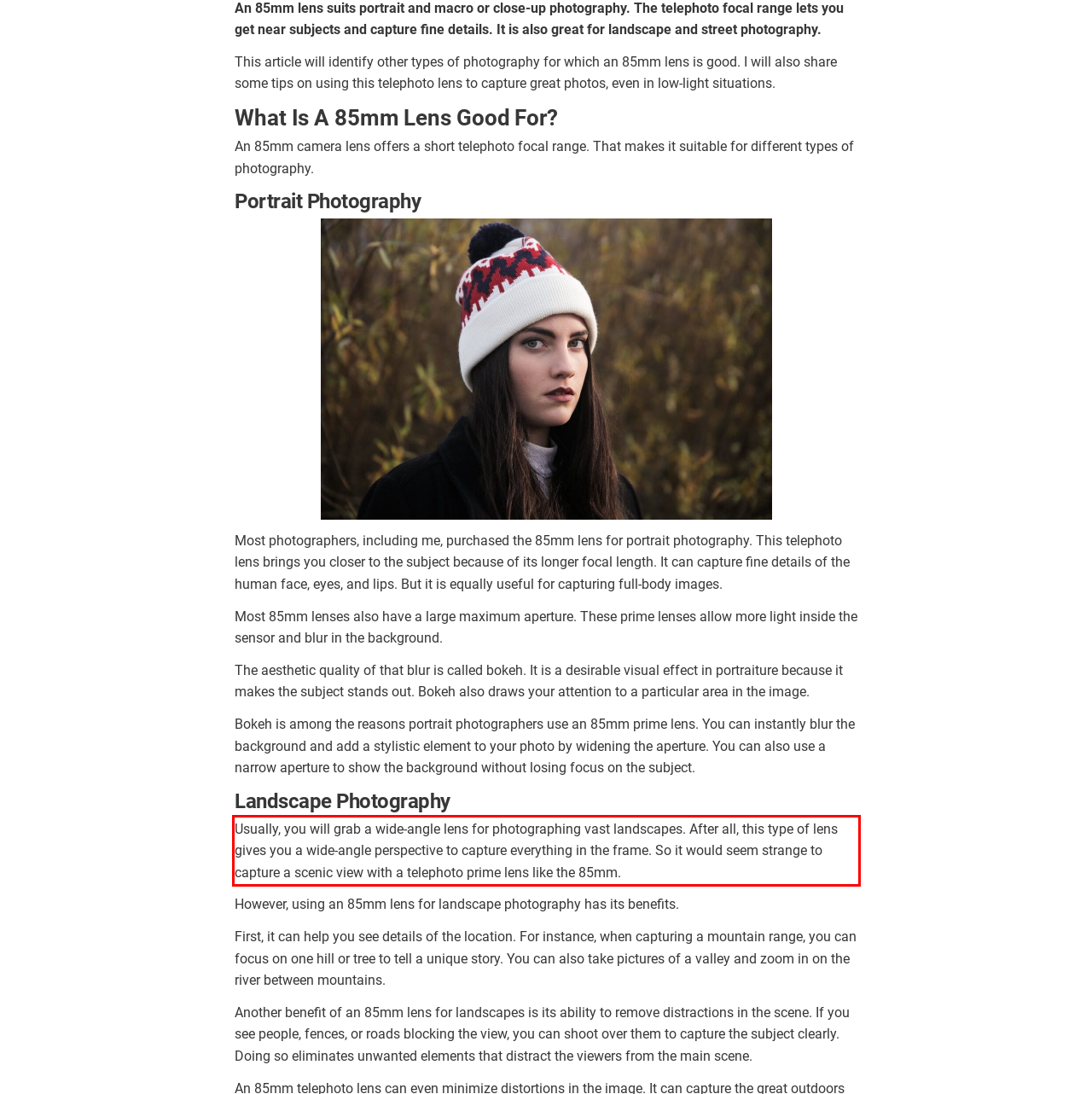Extract and provide the text found inside the red rectangle in the screenshot of the webpage.

Usually, you will grab a wide-angle lens for photographing vast landscapes. After all, this type of lens gives you a wide-angle perspective to capture everything in the frame. So it would seem strange to capture a scenic view with a telephoto prime lens like the 85mm.